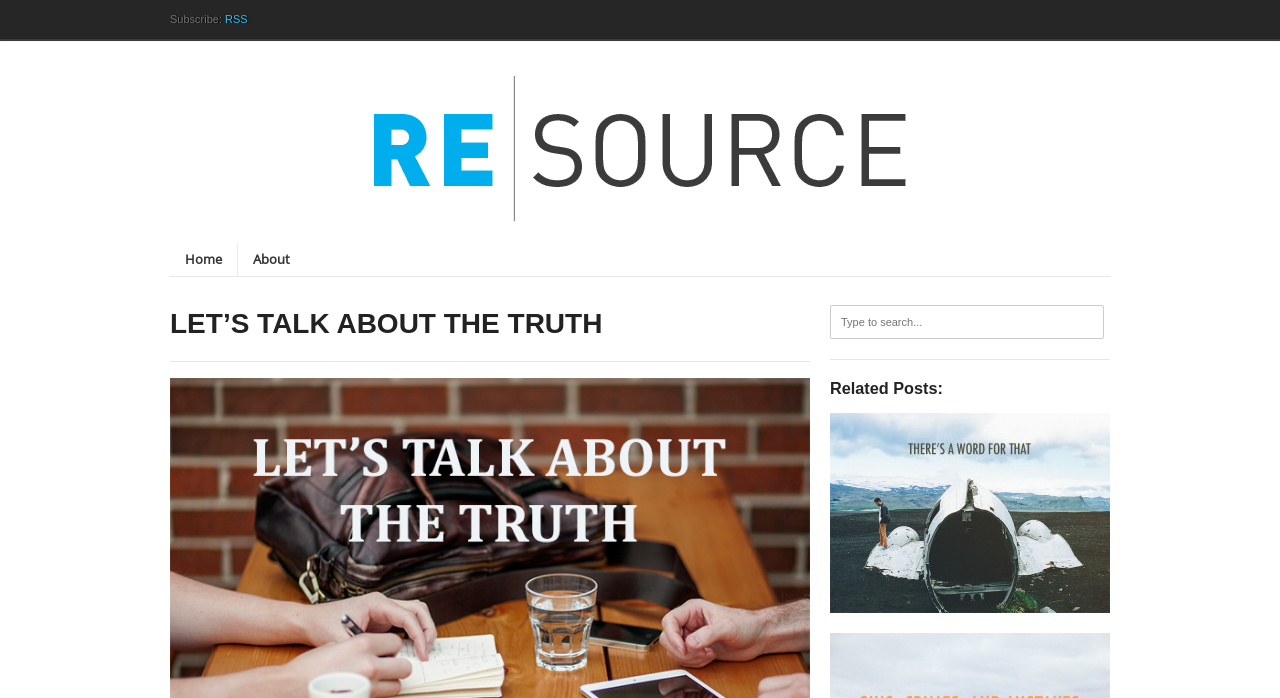Please specify the bounding box coordinates in the format (top-left x, top-left y, bottom-right x, bottom-right y), with all values as floating point numbers between 0 and 1. Identify the bounding box of the UI element described by: title="Remnant Resource"

[0.133, 0.102, 0.867, 0.335]